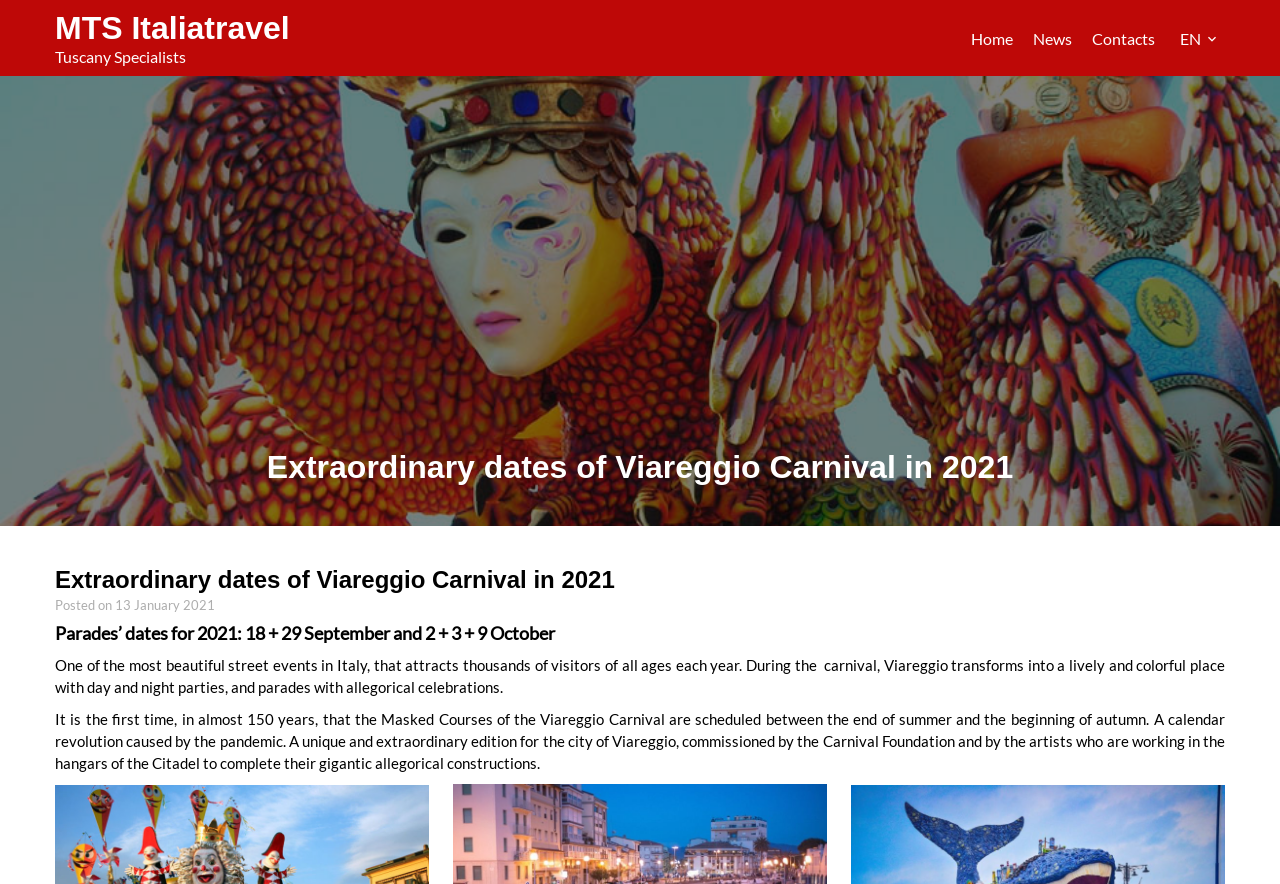Using the description "MTS Italiatravel", predict the bounding box of the relevant HTML element.

[0.043, 0.011, 0.226, 0.052]